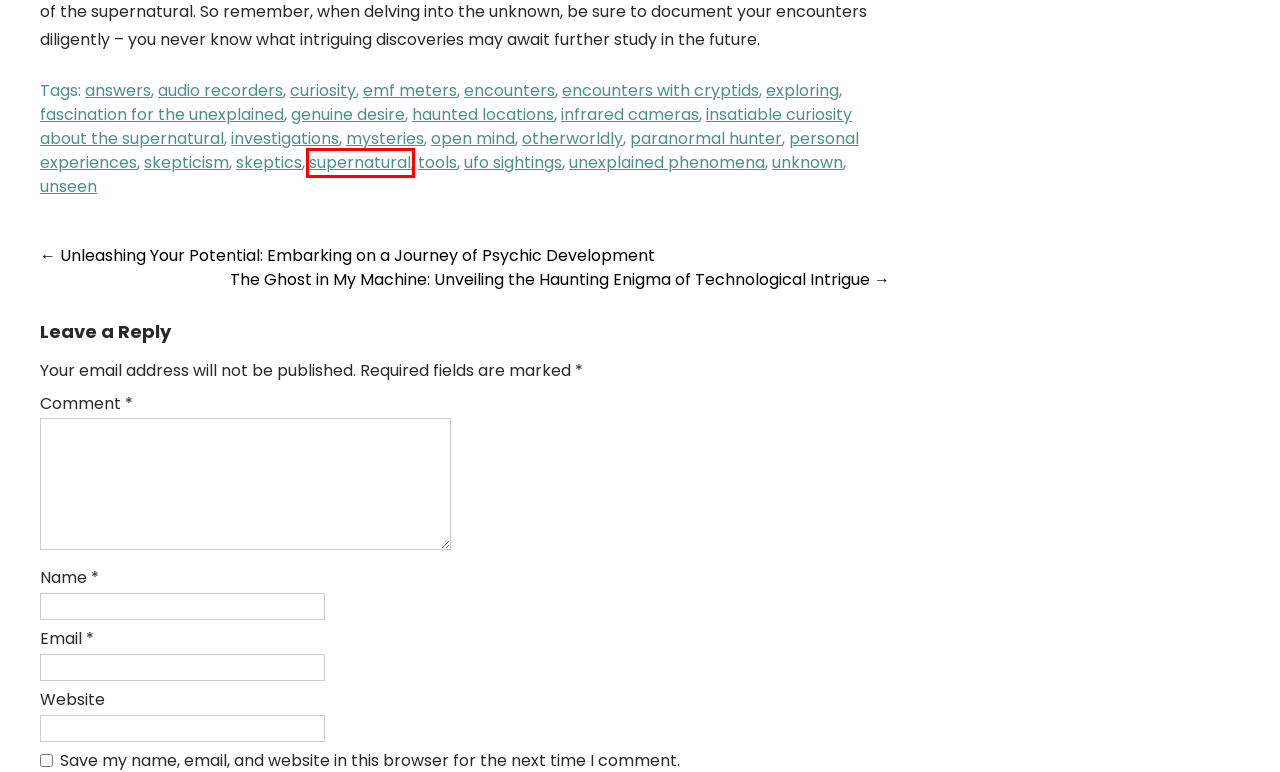A screenshot of a webpage is given, marked with a red bounding box around a UI element. Please select the most appropriate webpage description that fits the new page after clicking the highlighted element. Here are the candidates:
A. infrared cameras Archives - 1news.news
B. encounters Archives - 1news.news
C. fascination for the unexplained Archives - 1news.news
D. insatiable curiosity about the supernatural Archives - 1news.news
E. supernatural Archives - 1news.news
F. open mind Archives - 1news.news
G. skeptics Archives - 1news.news
H. unexplained phenomena Archives - 1news.news

E